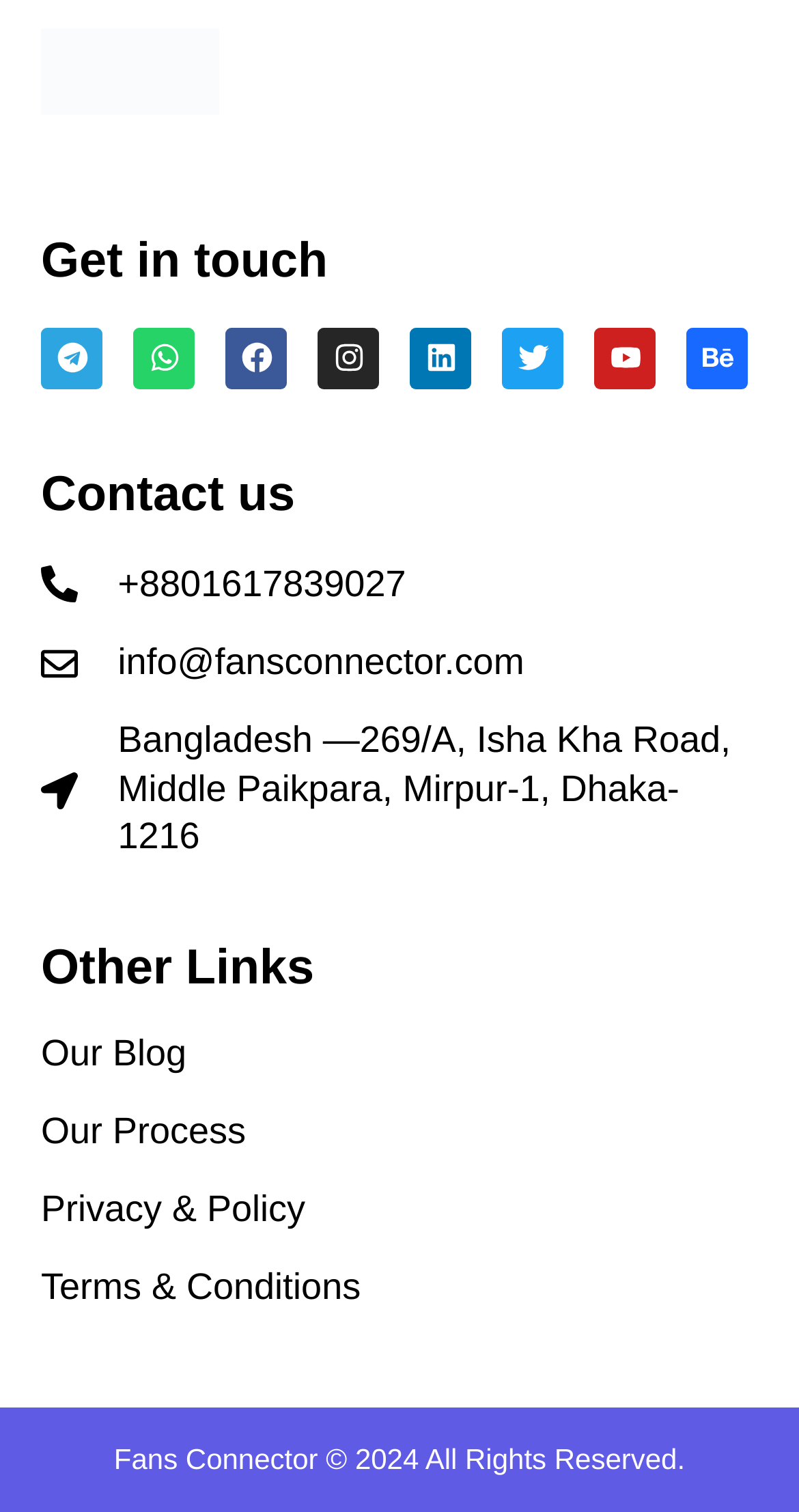Find and indicate the bounding box coordinates of the region you should select to follow the given instruction: "Check the Privacy & Policy".

[0.051, 0.785, 0.382, 0.812]